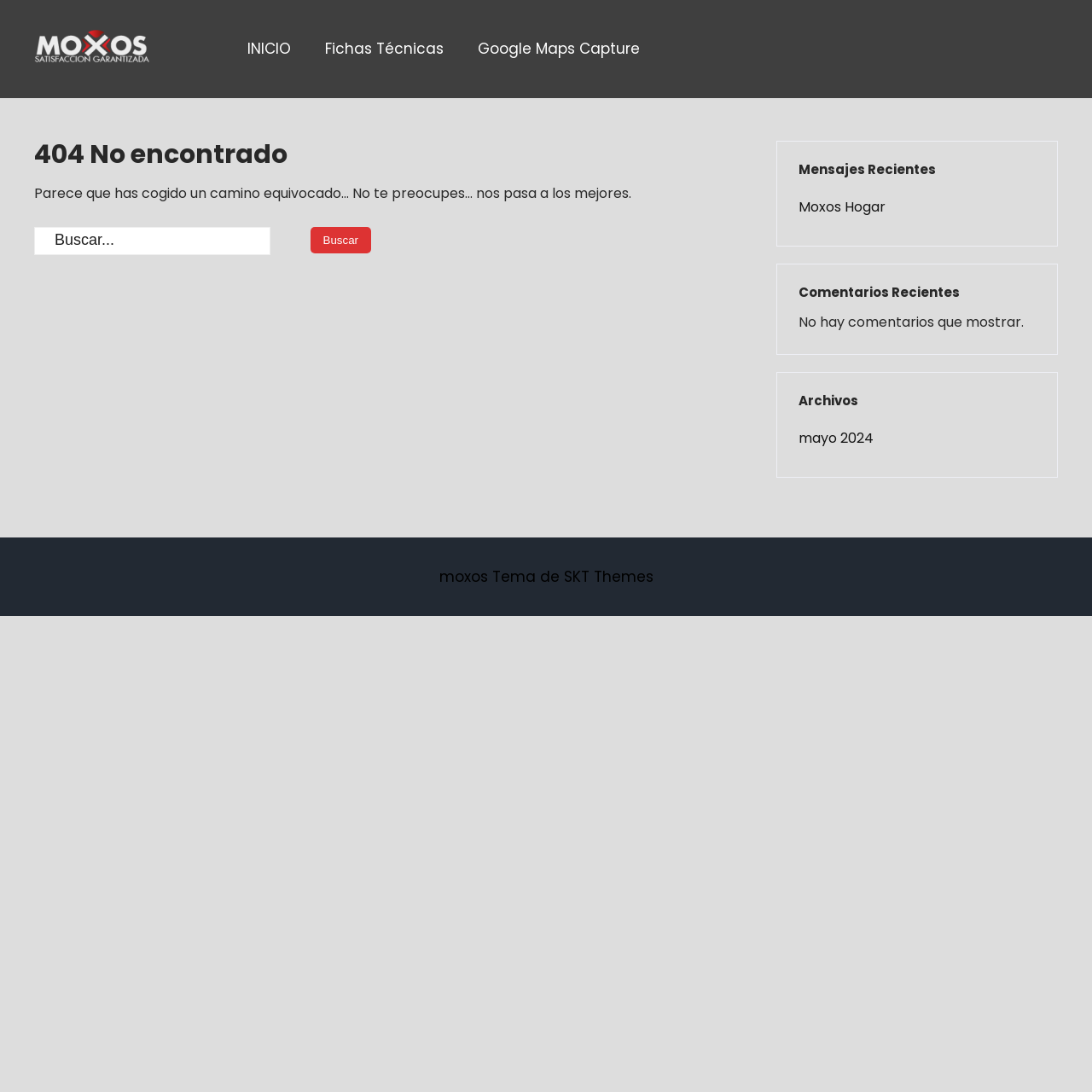Can you find and provide the main heading text of this webpage?

404 No encontrado